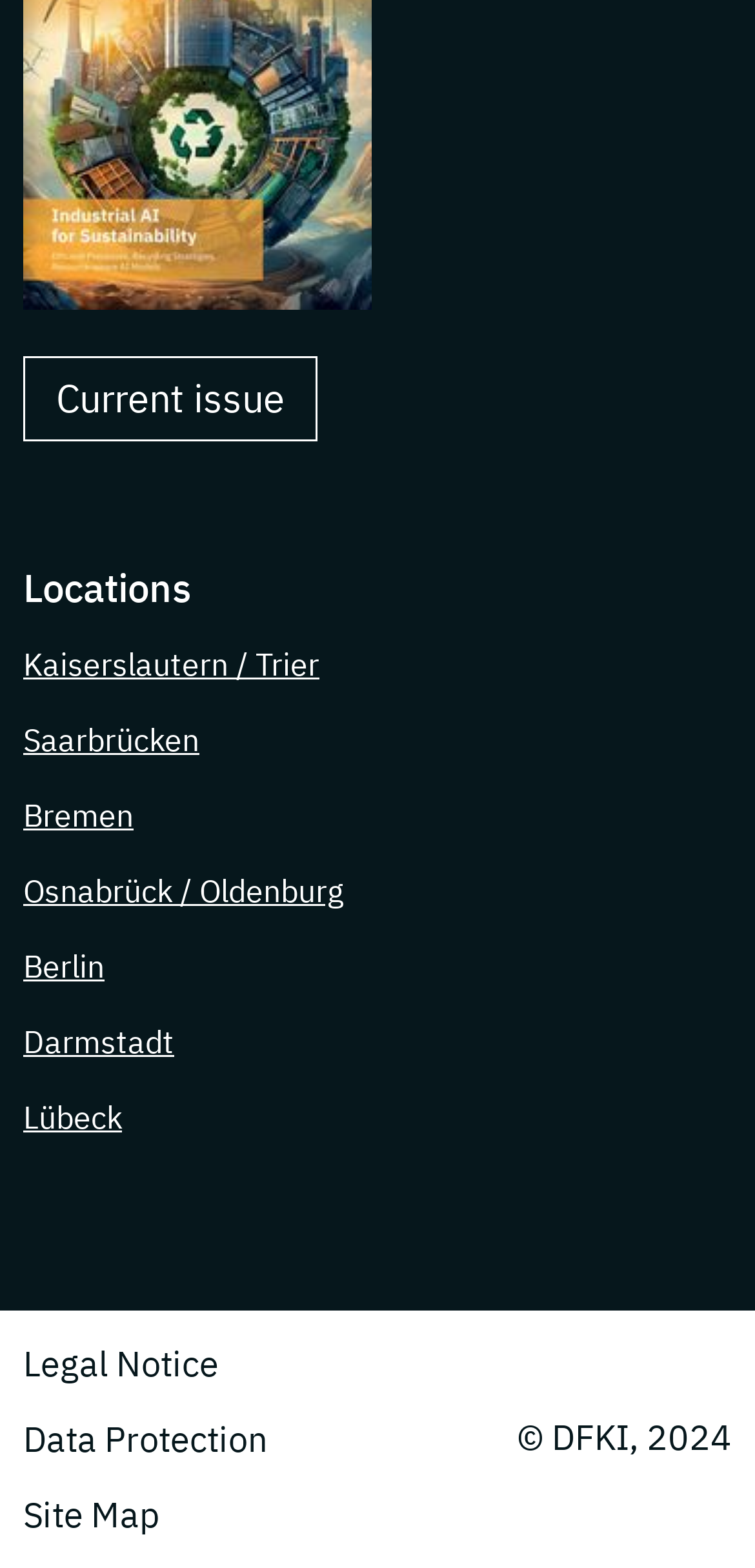Please specify the bounding box coordinates of the area that should be clicked to accomplish the following instruction: "Read legal notice". The coordinates should consist of four float numbers between 0 and 1, i.e., [left, top, right, bottom].

[0.031, 0.846, 0.354, 0.894]